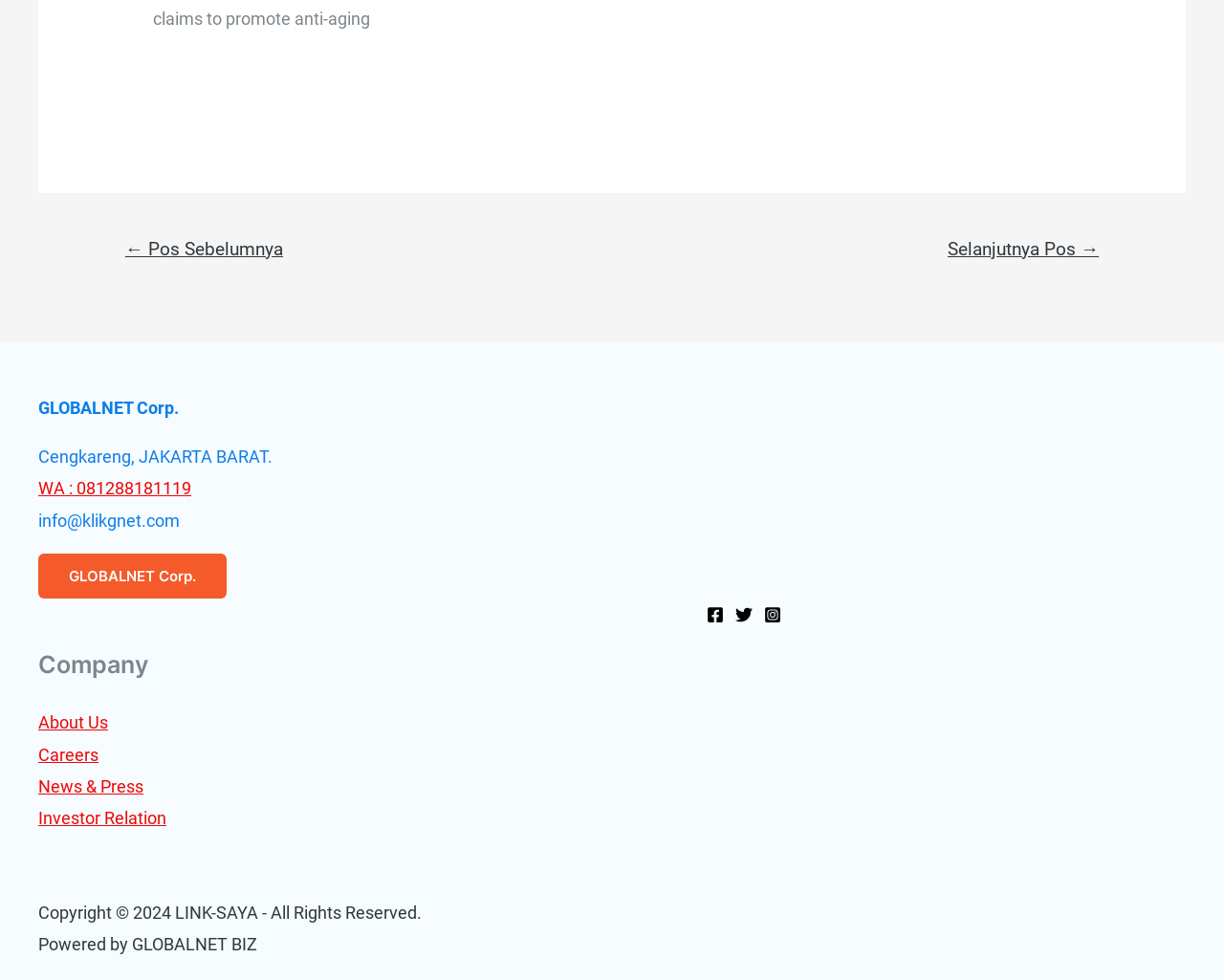How many social media links are there in the footer?
Please give a well-detailed answer to the question.

I counted the number of social media links in the footer by examining the link elements in the complementary section with the ID 'Footer Widget 1'. I found three links with images, corresponding to Facebook, Twitter, and Instagram, respectively.